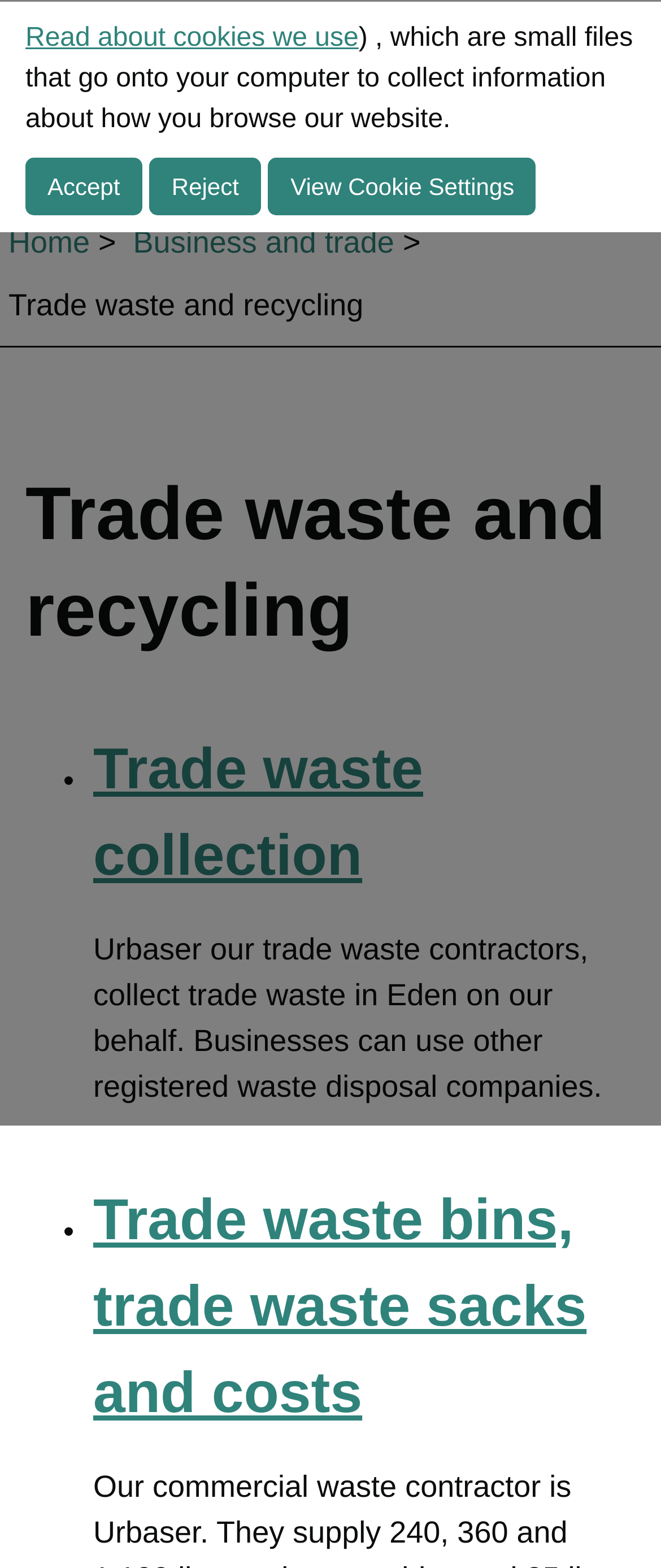What is the purpose of trade waste bins and sacks?
Based on the image, give a one-word or short phrase answer.

For trade waste disposal